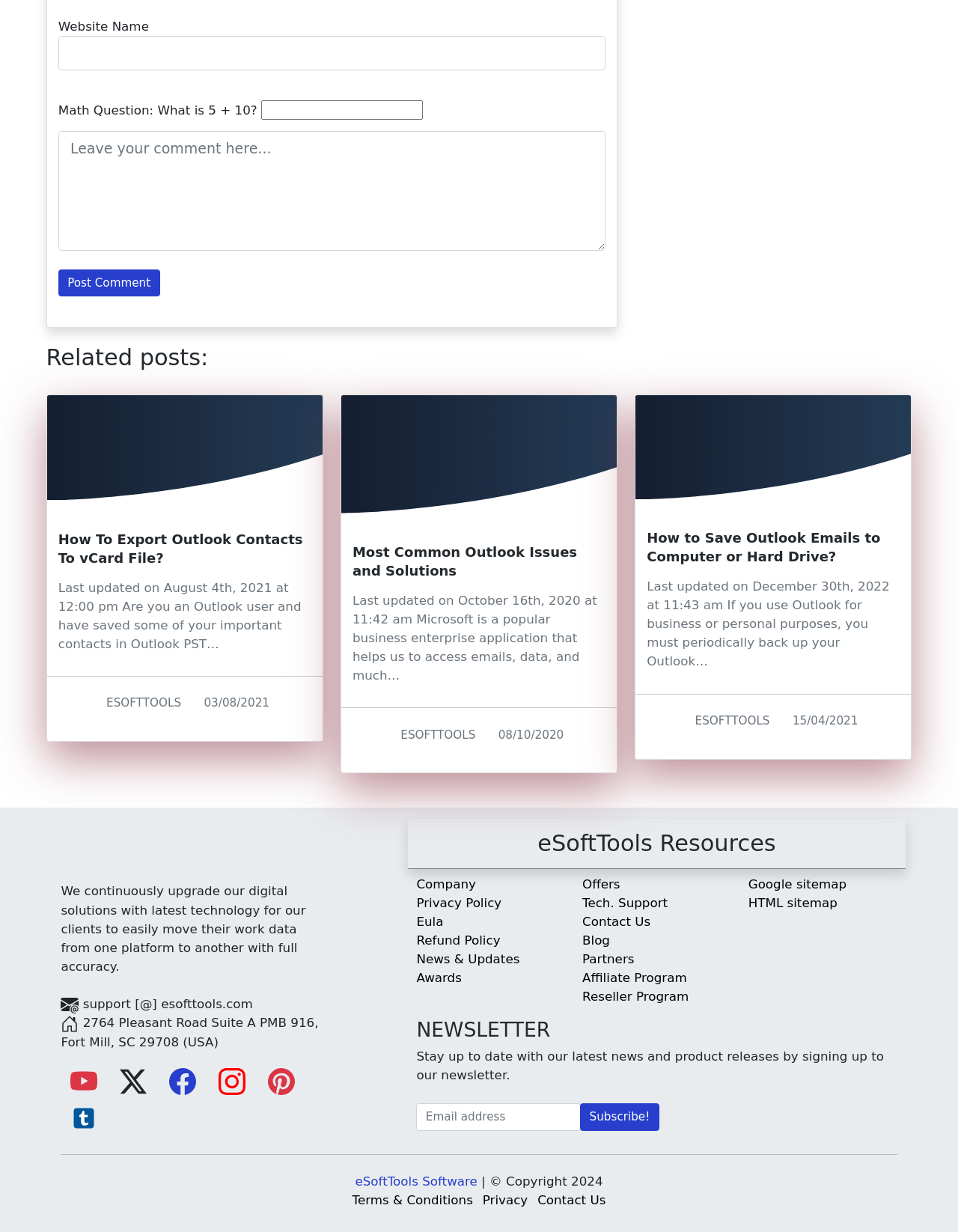Please specify the bounding box coordinates for the clickable region that will help you carry out the instruction: "Post a comment".

[0.061, 0.219, 0.167, 0.241]